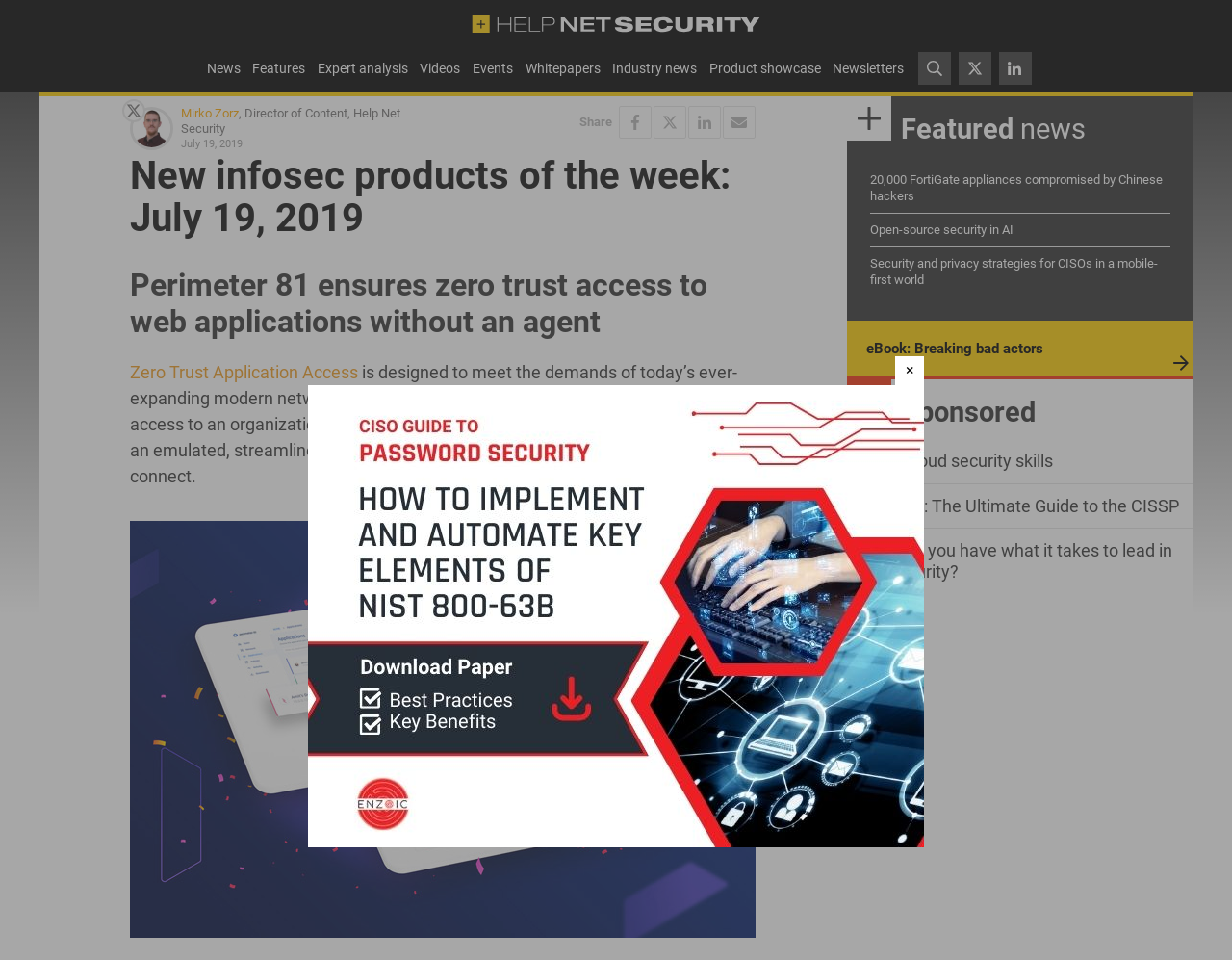Please identify the coordinates of the bounding box for the clickable region that will accomplish this instruction: "Share the article on Facebook".

[0.502, 0.111, 0.529, 0.145]